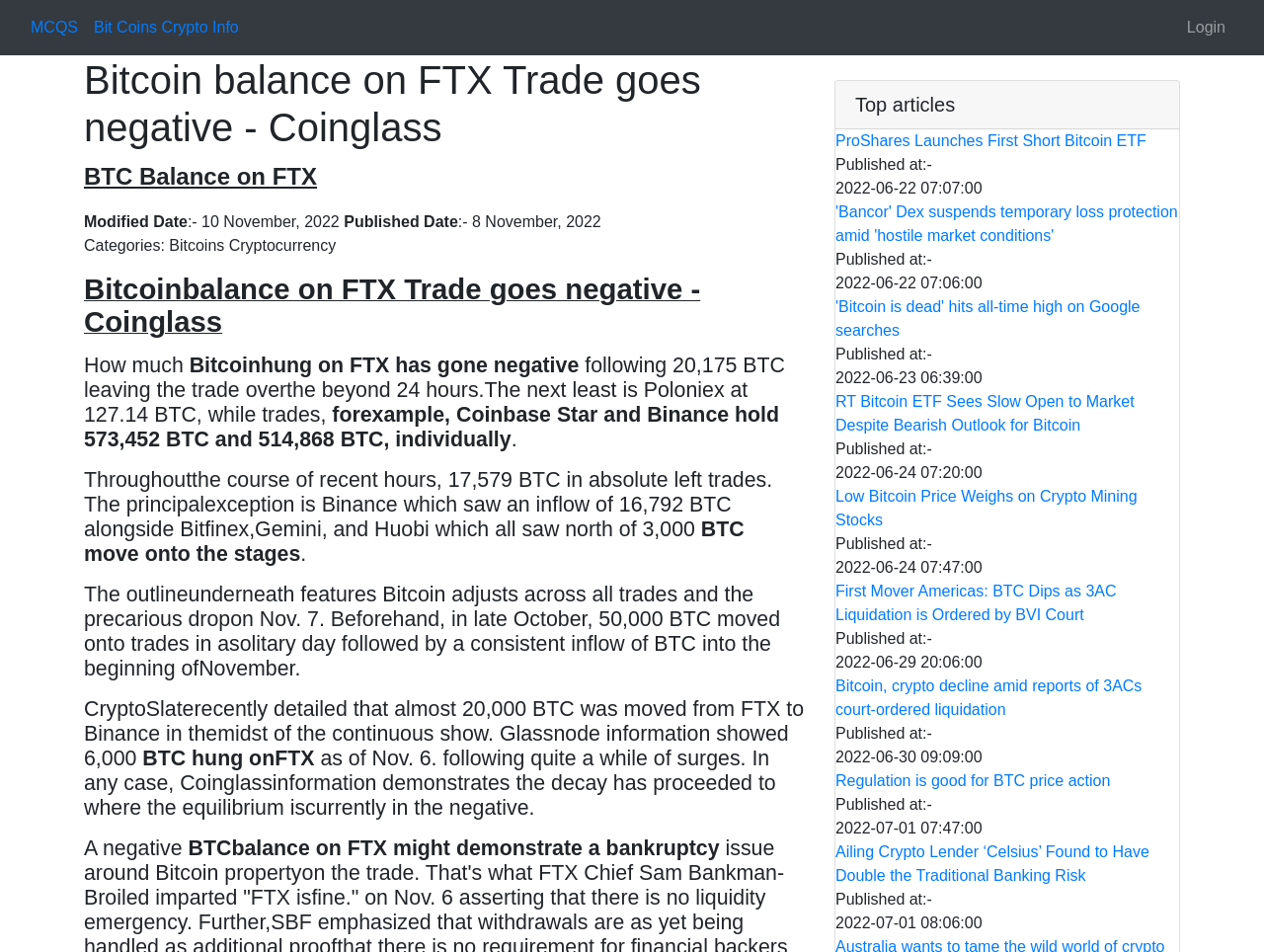What is the current balance of Bitcoin on FTX Trade?
Please provide a single word or phrase as the answer based on the screenshot.

Negative